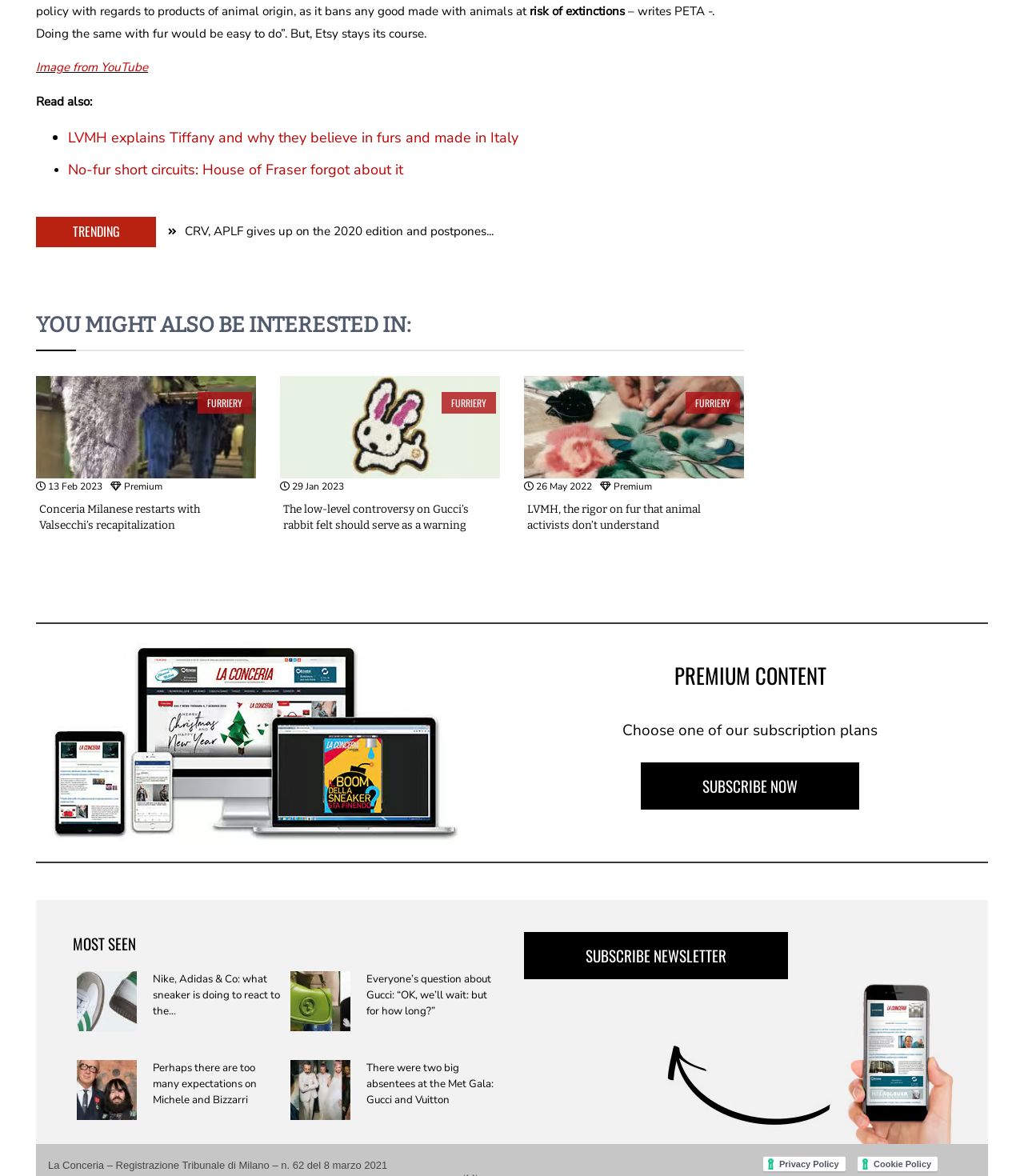Find the bounding box coordinates of the area to click in order to follow the instruction: "Read the article 'Conceria Milanese restarts with Valsecchi’s recapitalization'".

[0.035, 0.426, 0.25, 0.454]